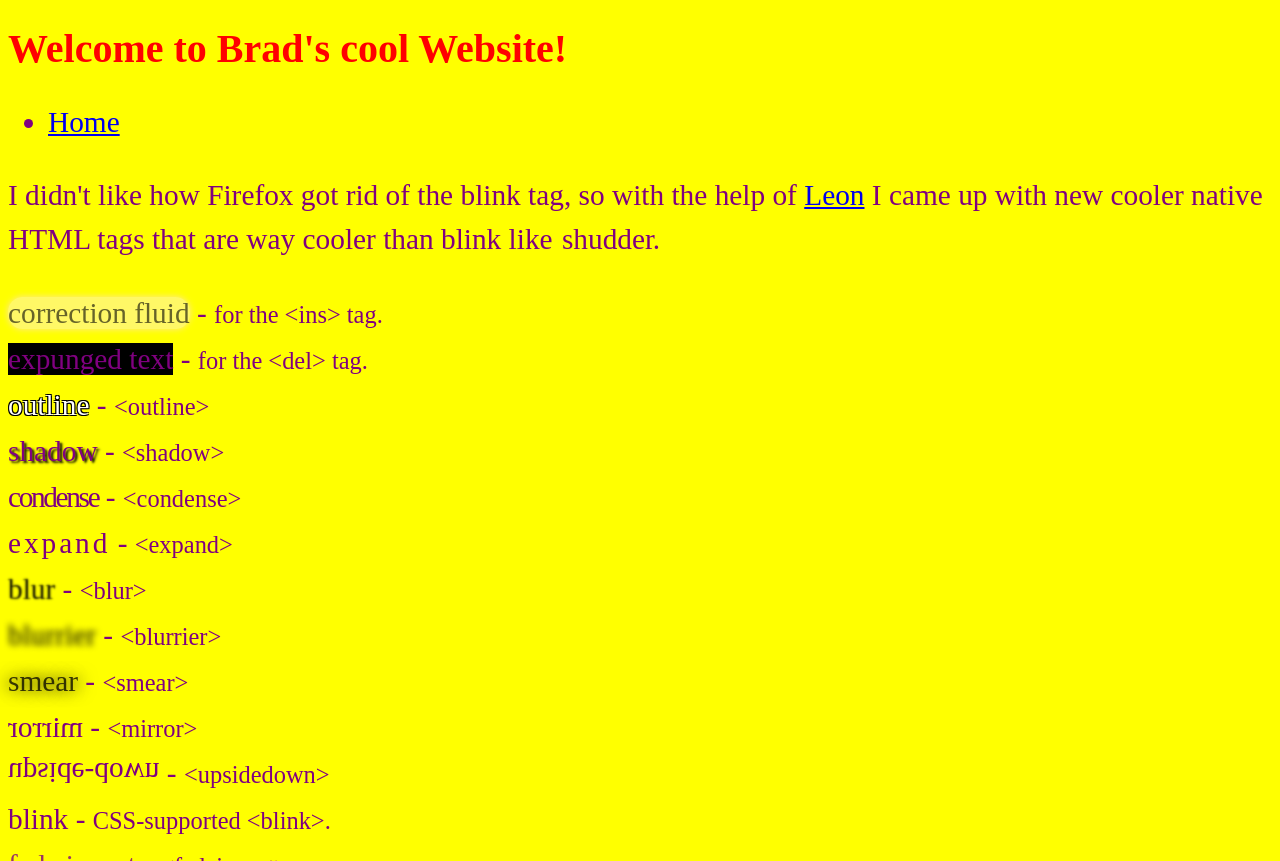Respond to the following question using a concise word or phrase: 
What is the purpose of the <ins> tag?

correction fluid